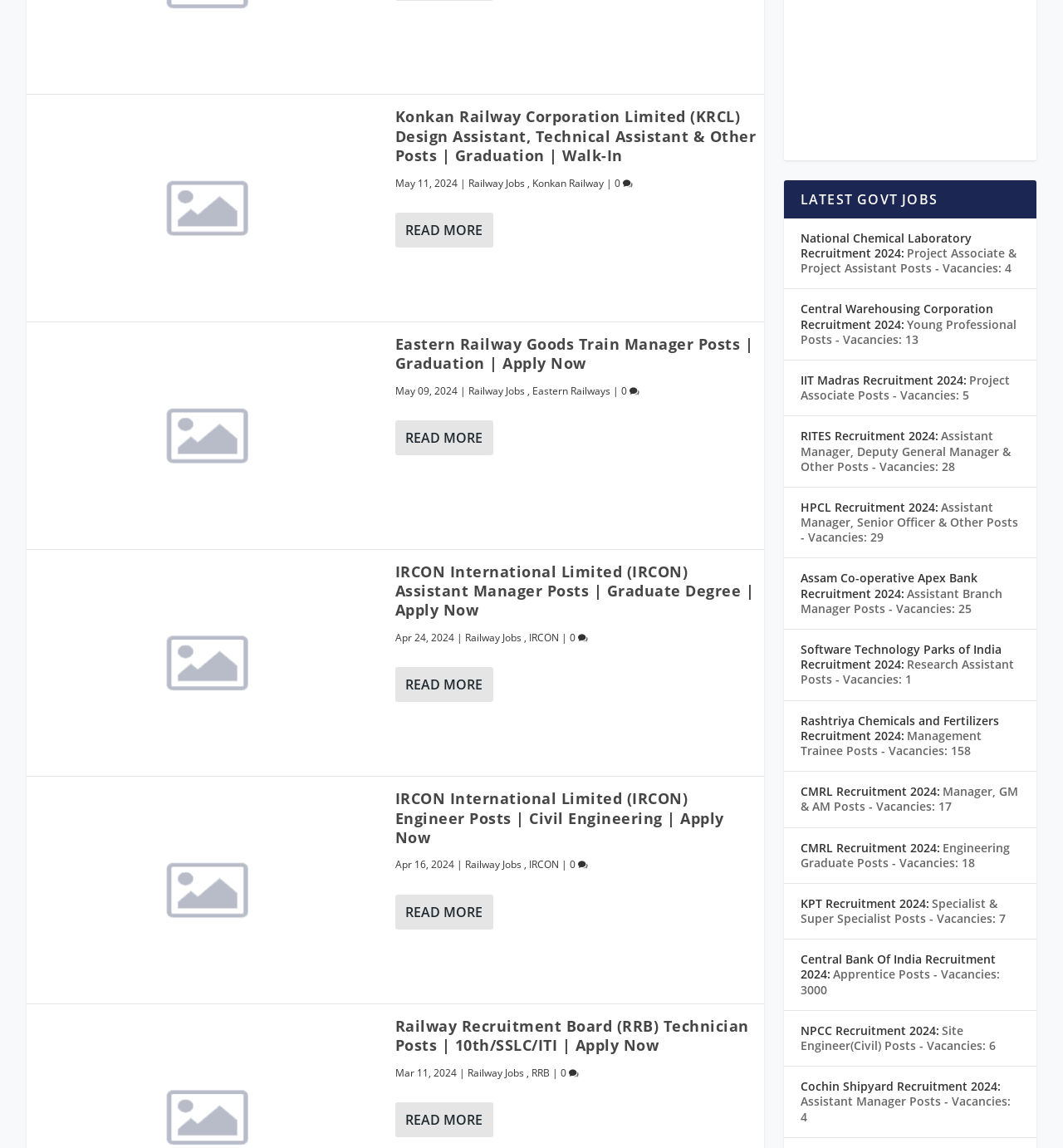Locate the bounding box coordinates of the segment that needs to be clicked to meet this instruction: "Search for something".

None